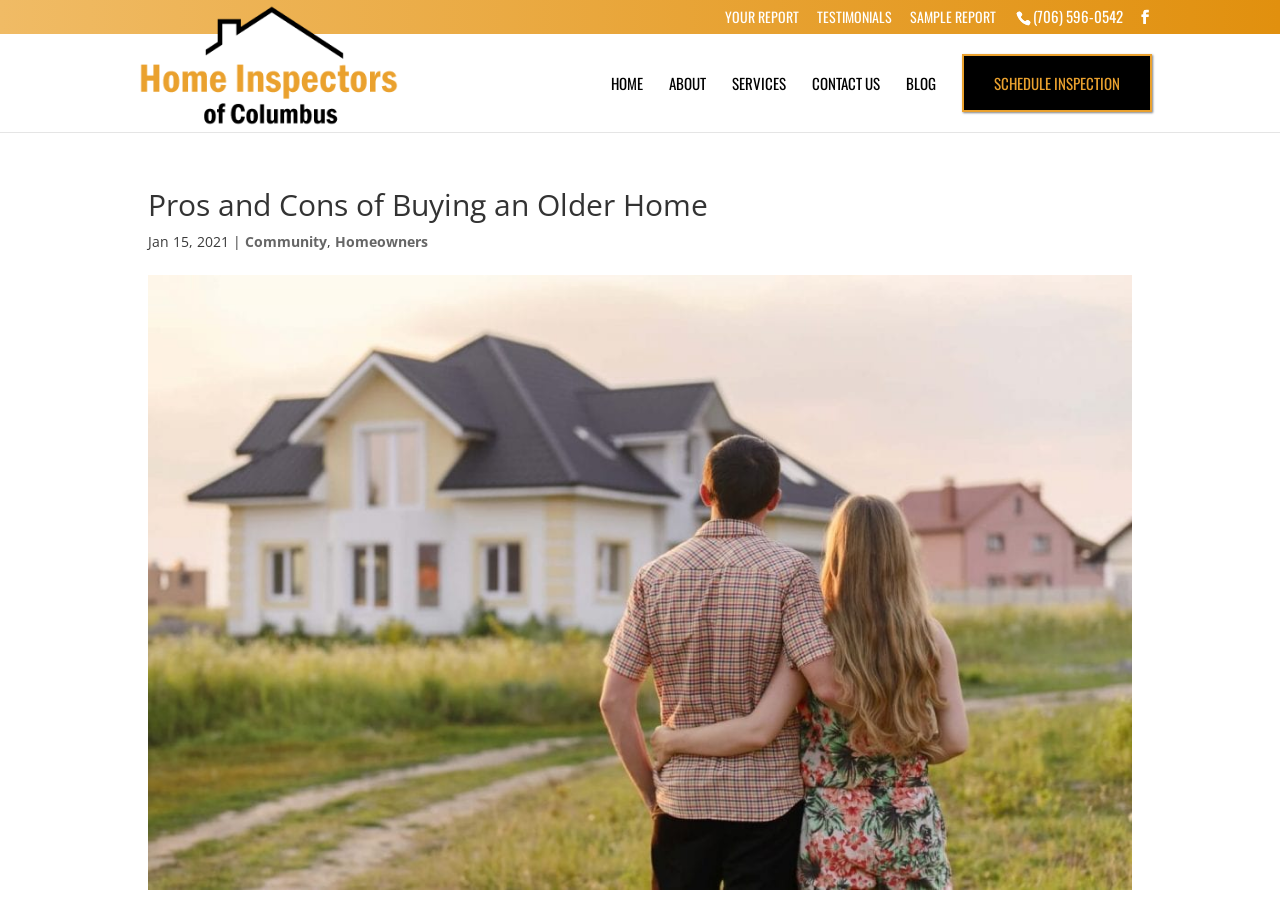How many categories are listed below the heading?
Can you offer a detailed and complete answer to this question?

I counted the categories by looking at the links below the heading element, which are 'Community' and 'Homeowners'. These links are separated by a vertical bar and have similar styling, indicating they are categories related to the topic of the article.